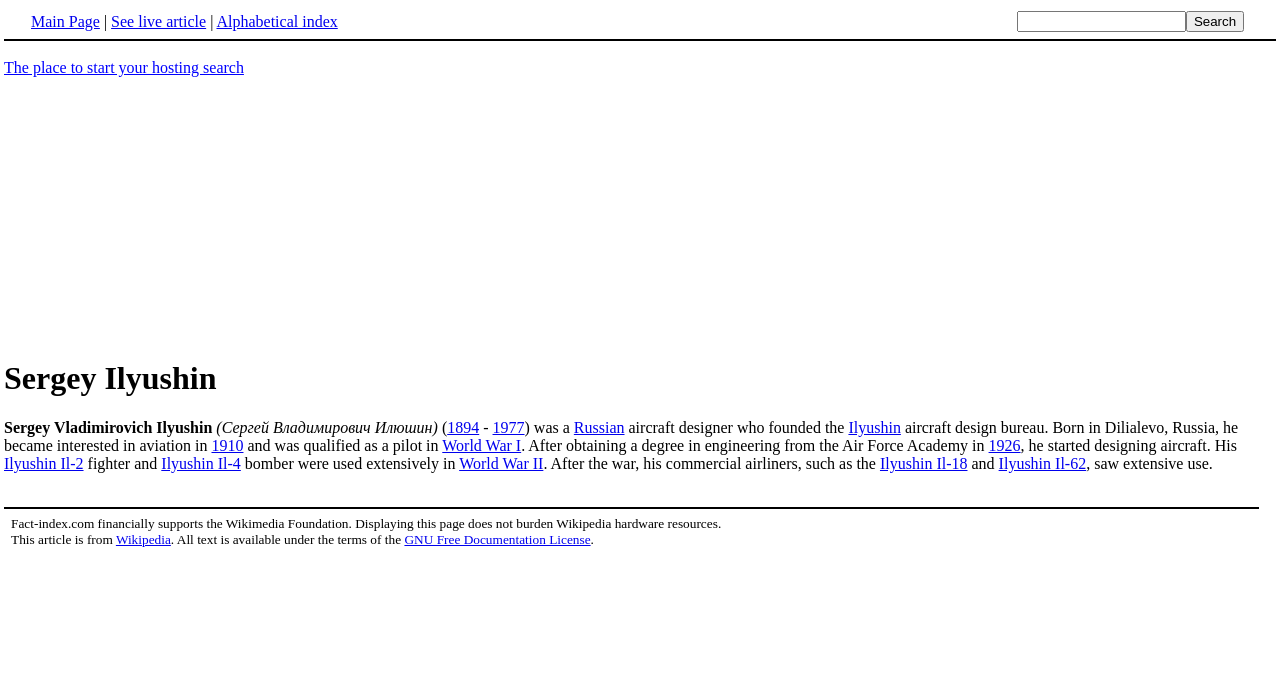Please provide the bounding box coordinates in the format (top-left x, top-left y, bottom-right x, bottom-right y). Remember, all values are floating point numbers between 0 and 1. What is the bounding box coordinate of the region described as: Roulette Math and Odds

None